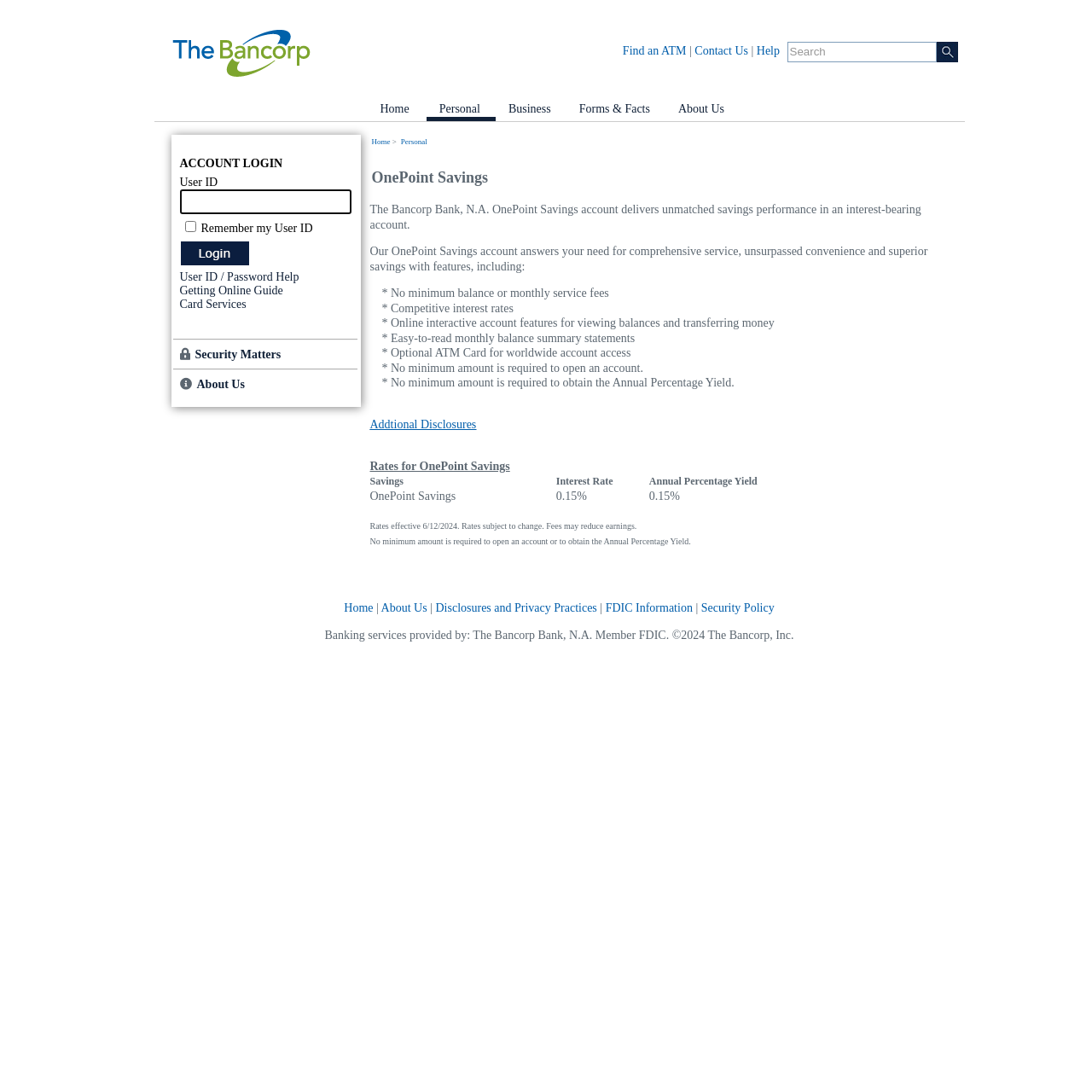Respond to the question below with a single word or phrase: What is the name of the bank?

The Bancorp Bank, N.A.